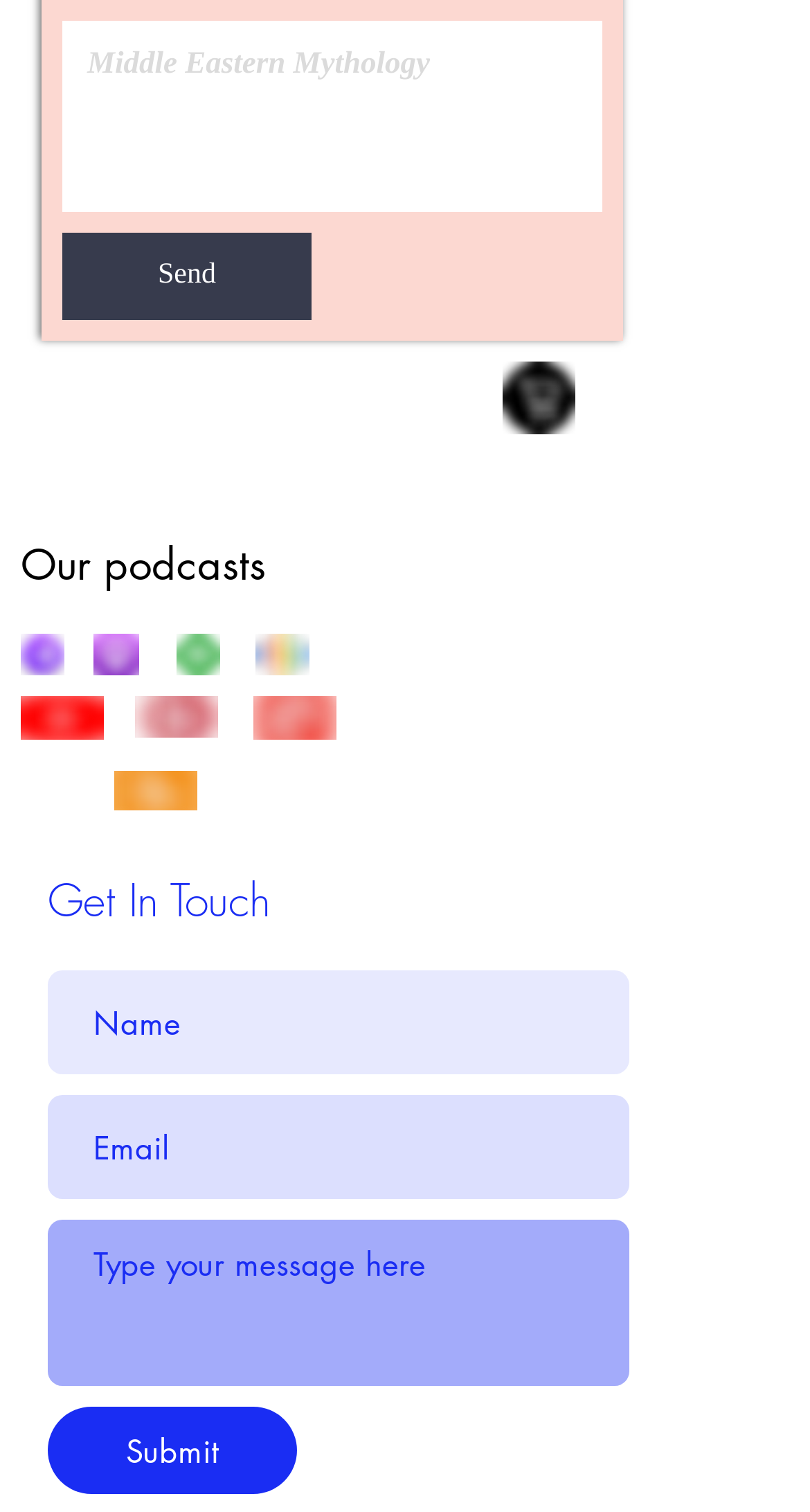What is the required field in the 'Get In Touch' section?
Based on the image, answer the question with a single word or brief phrase.

Email